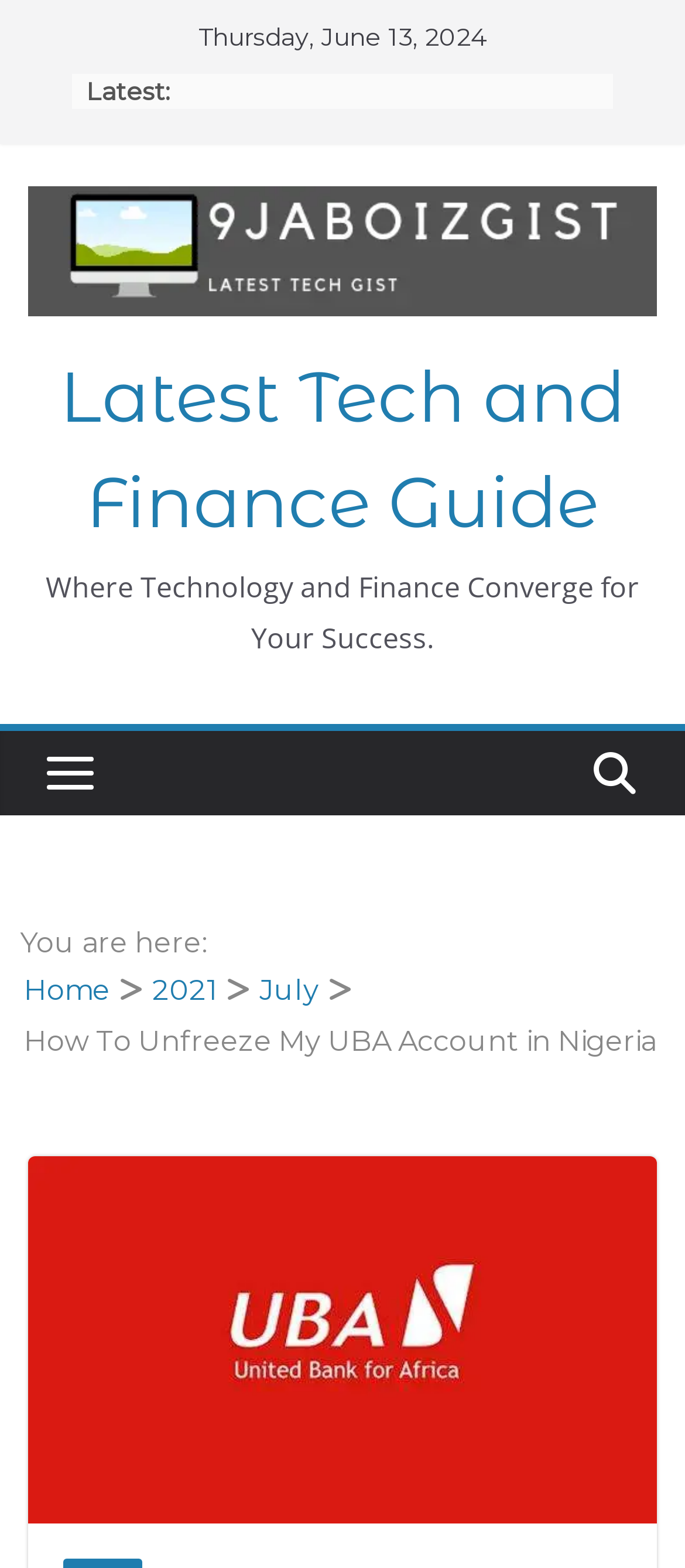Using the provided element description: "Latest Tech and Finance Guide", identify the bounding box coordinates. The coordinates should be four floats between 0 and 1 in the order [left, top, right, bottom].

[0.087, 0.225, 0.913, 0.348]